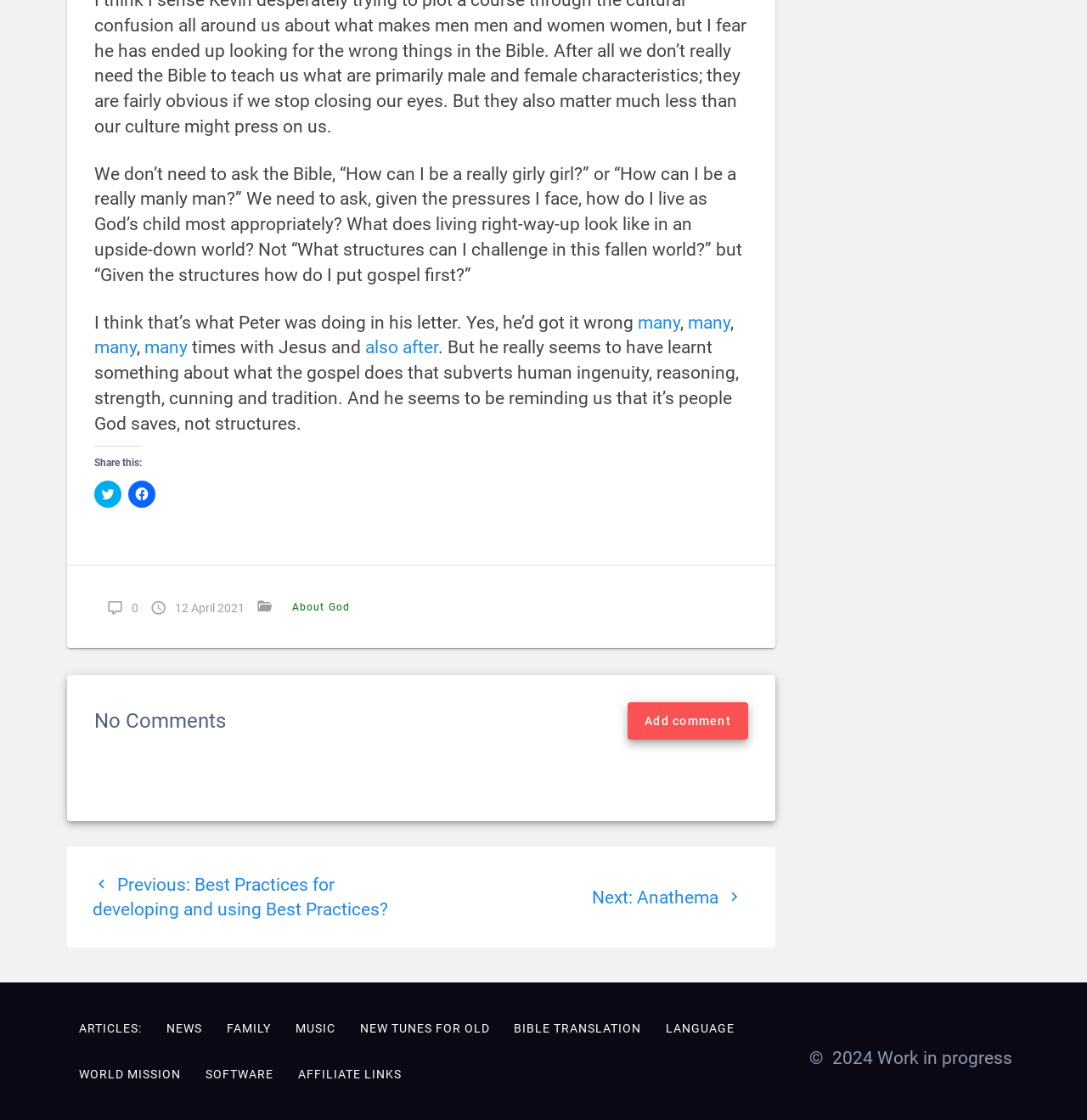Select the bounding box coordinates of the element I need to click to carry out the following instruction: "Click to share on Twitter".

[0.087, 0.429, 0.112, 0.453]